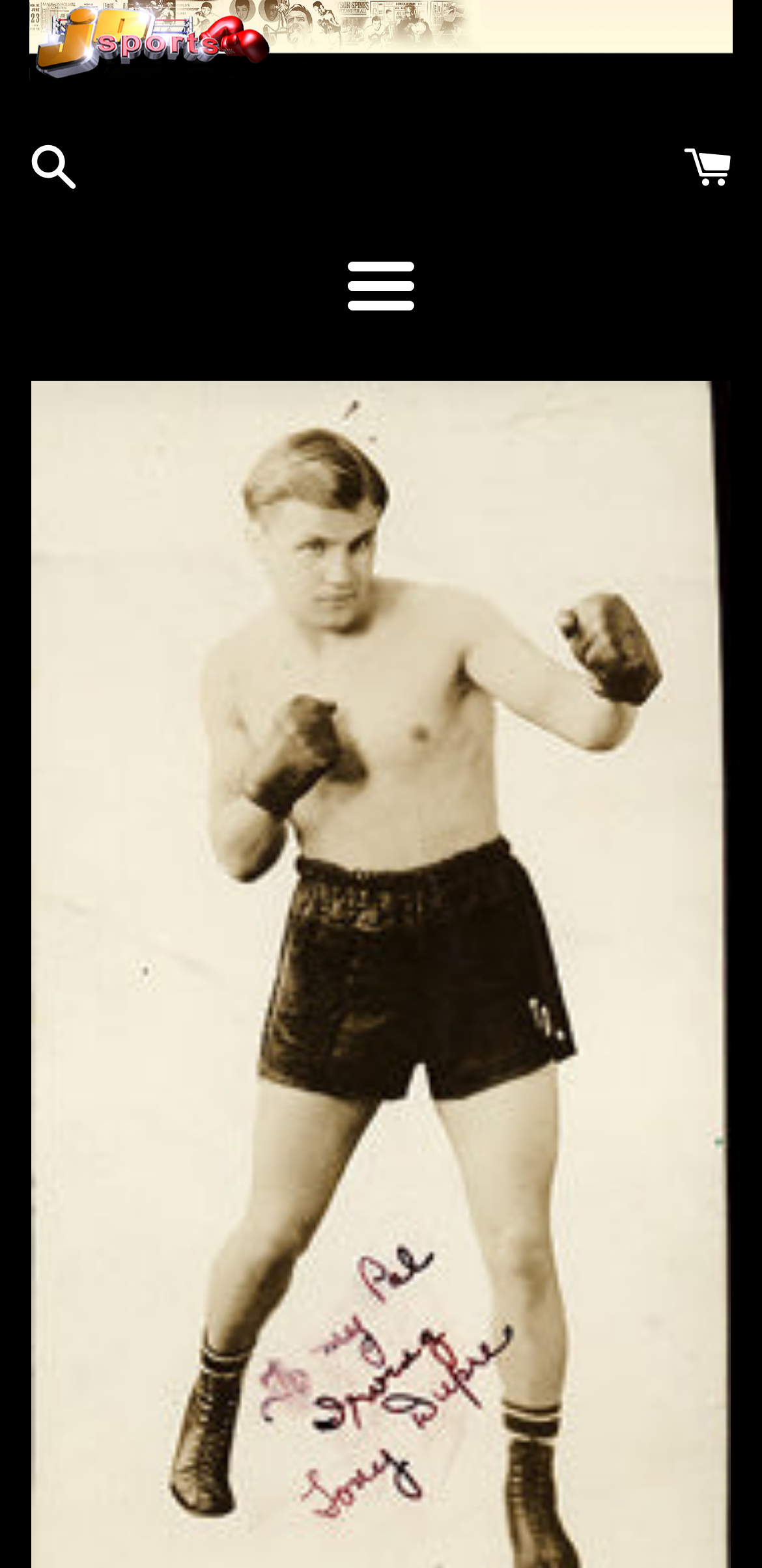Please find and generate the text of the main heading on the webpage.

DUPRE, TONY SIGNED PHOTO